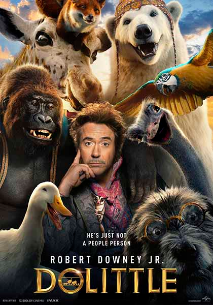Respond with a single word or phrase:
What is the tone of the movie according to the poster?

Humorous